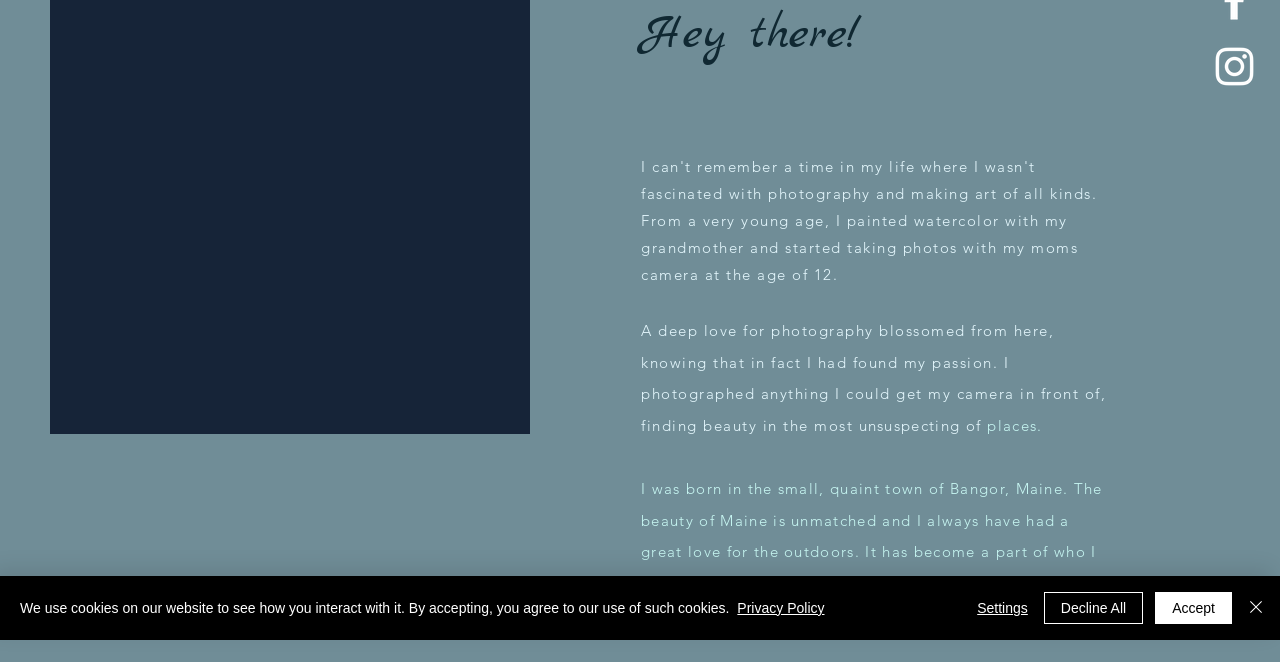Using the provided element description: "Accept", identify the bounding box coordinates. The coordinates should be four floats between 0 and 1 in the order [left, top, right, bottom].

[0.902, 0.894, 0.962, 0.943]